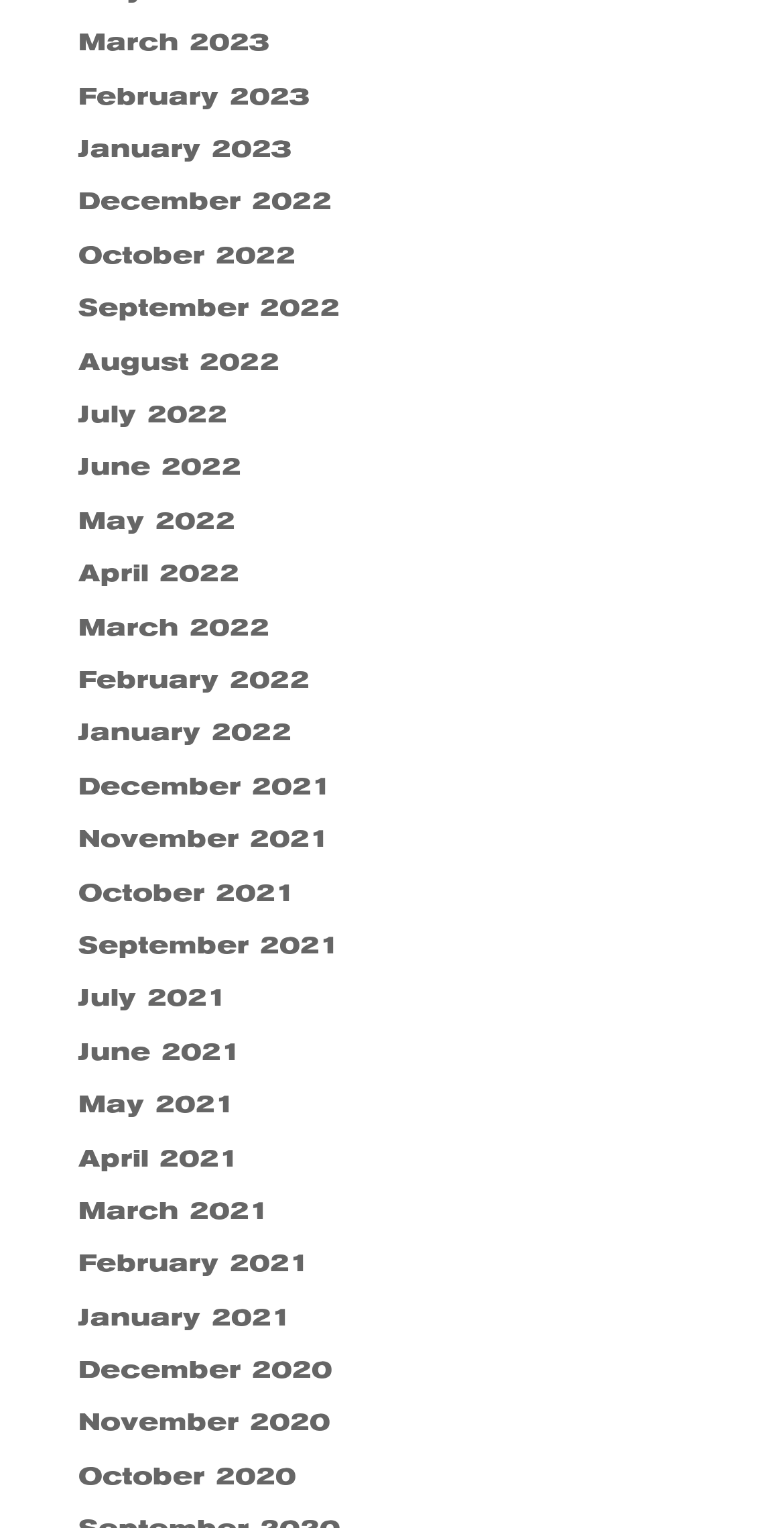Predict the bounding box coordinates of the area that should be clicked to accomplish the following instruction: "Click the Career menu button". The bounding box coordinates should consist of four float numbers between 0 and 1, i.e., [left, top, right, bottom].

None